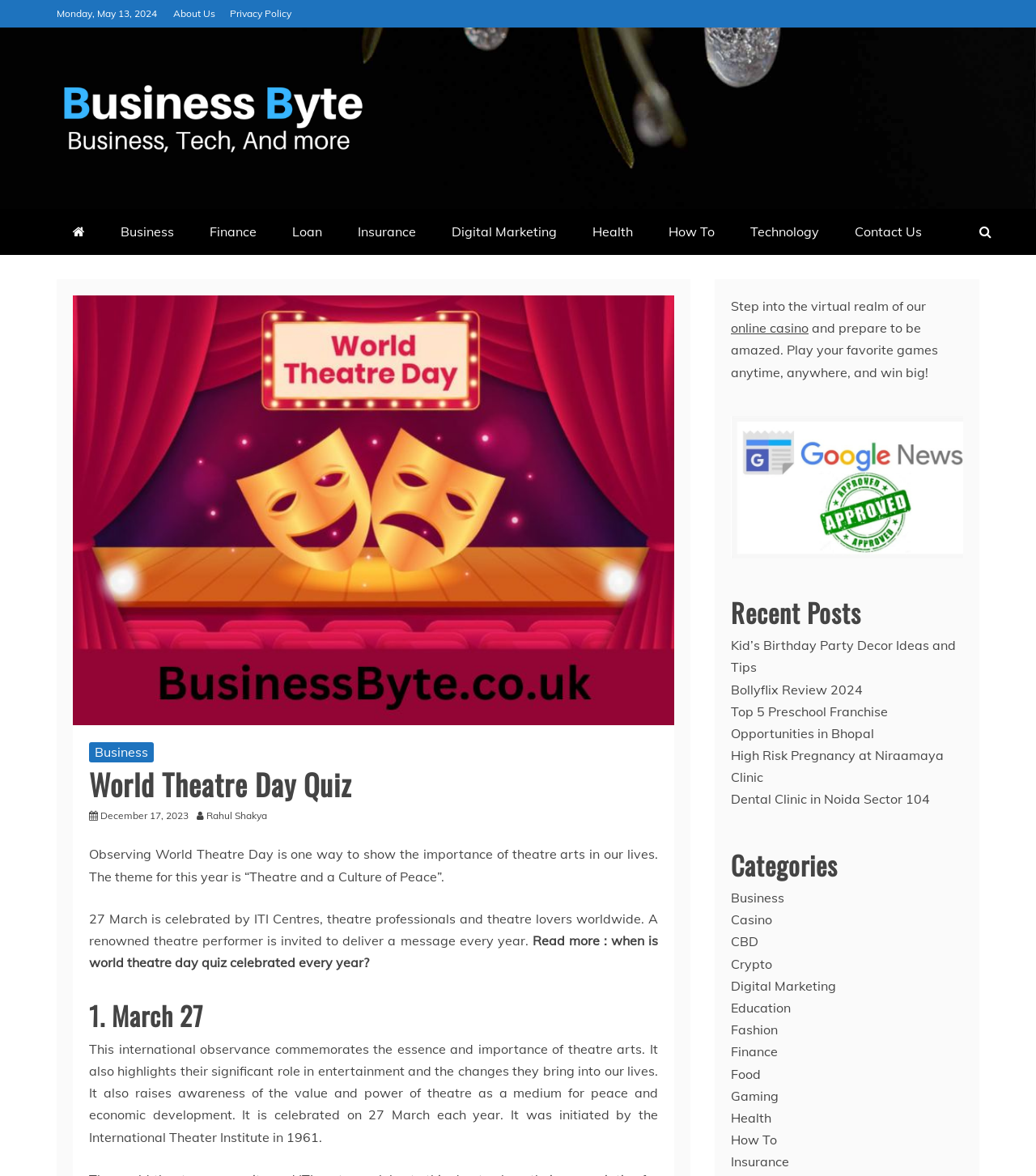Could you highlight the region that needs to be clicked to execute the instruction: "Check the 'Recent Posts'"?

[0.705, 0.502, 0.93, 0.54]